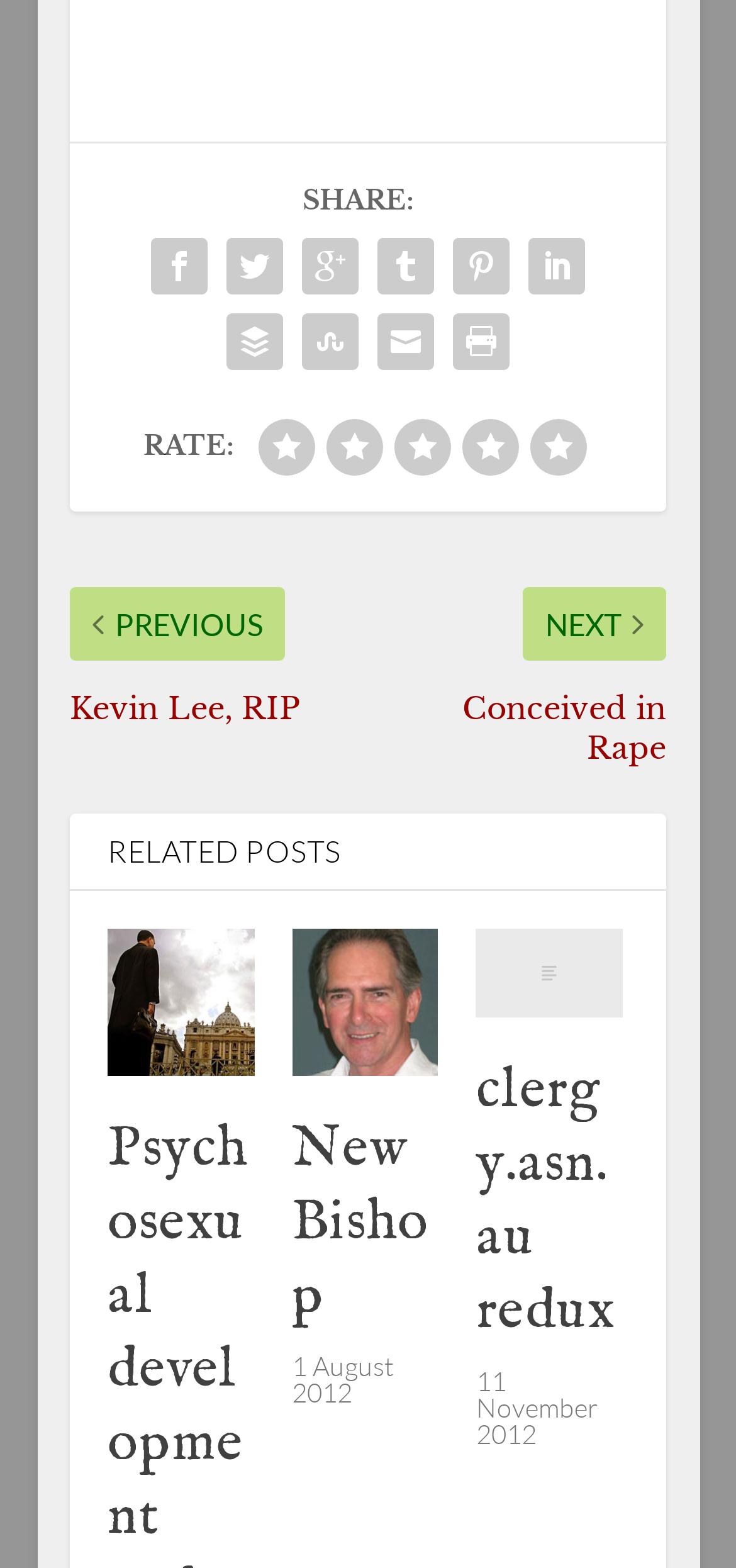Give a concise answer using one word or a phrase to the following question:
What is the title of the first related post?

Psychosexual development and professional oversight